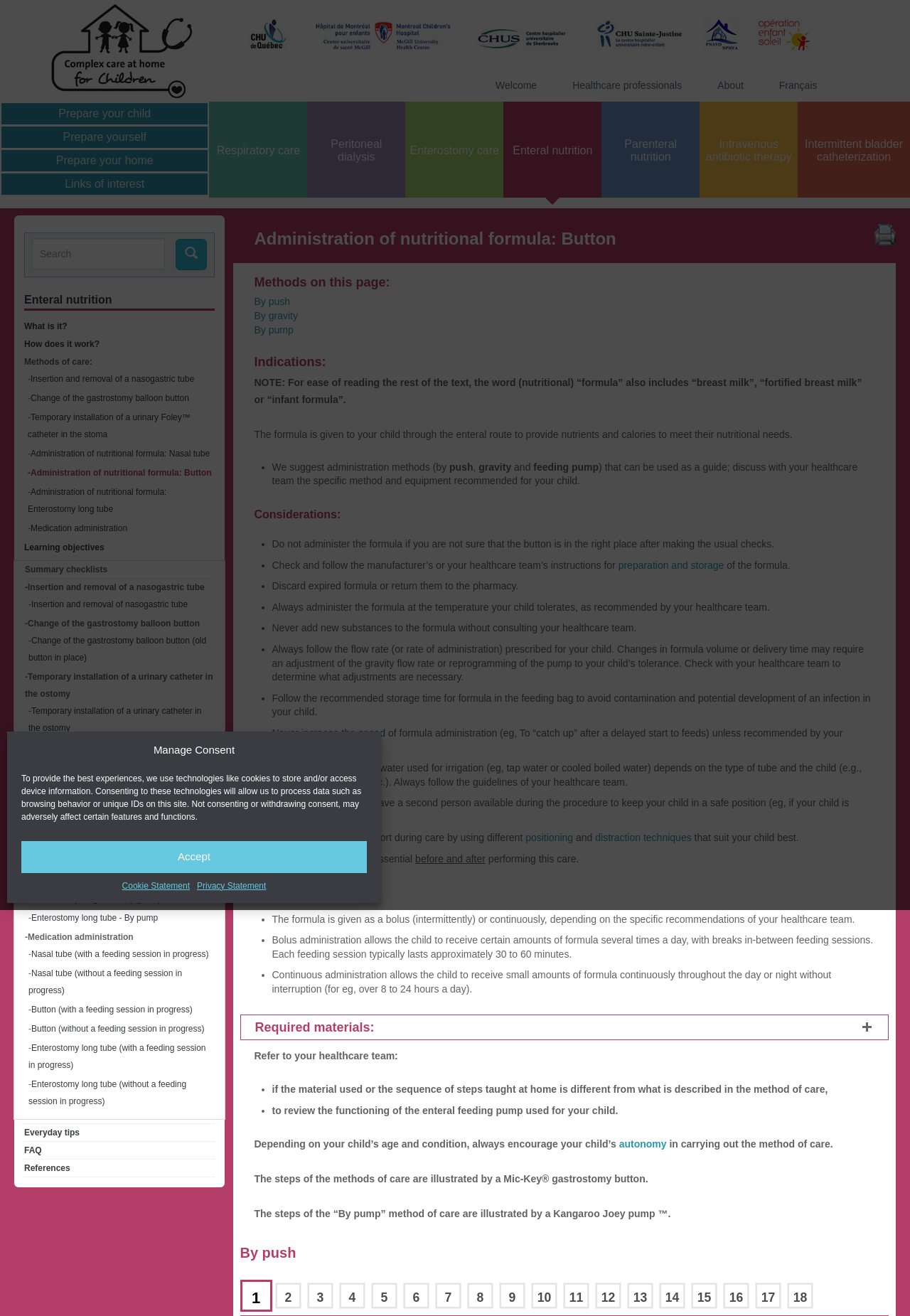Provide a one-word or short-phrase response to the question:
What is the 'Administration of nutritional formula' section about?

Feeding methods